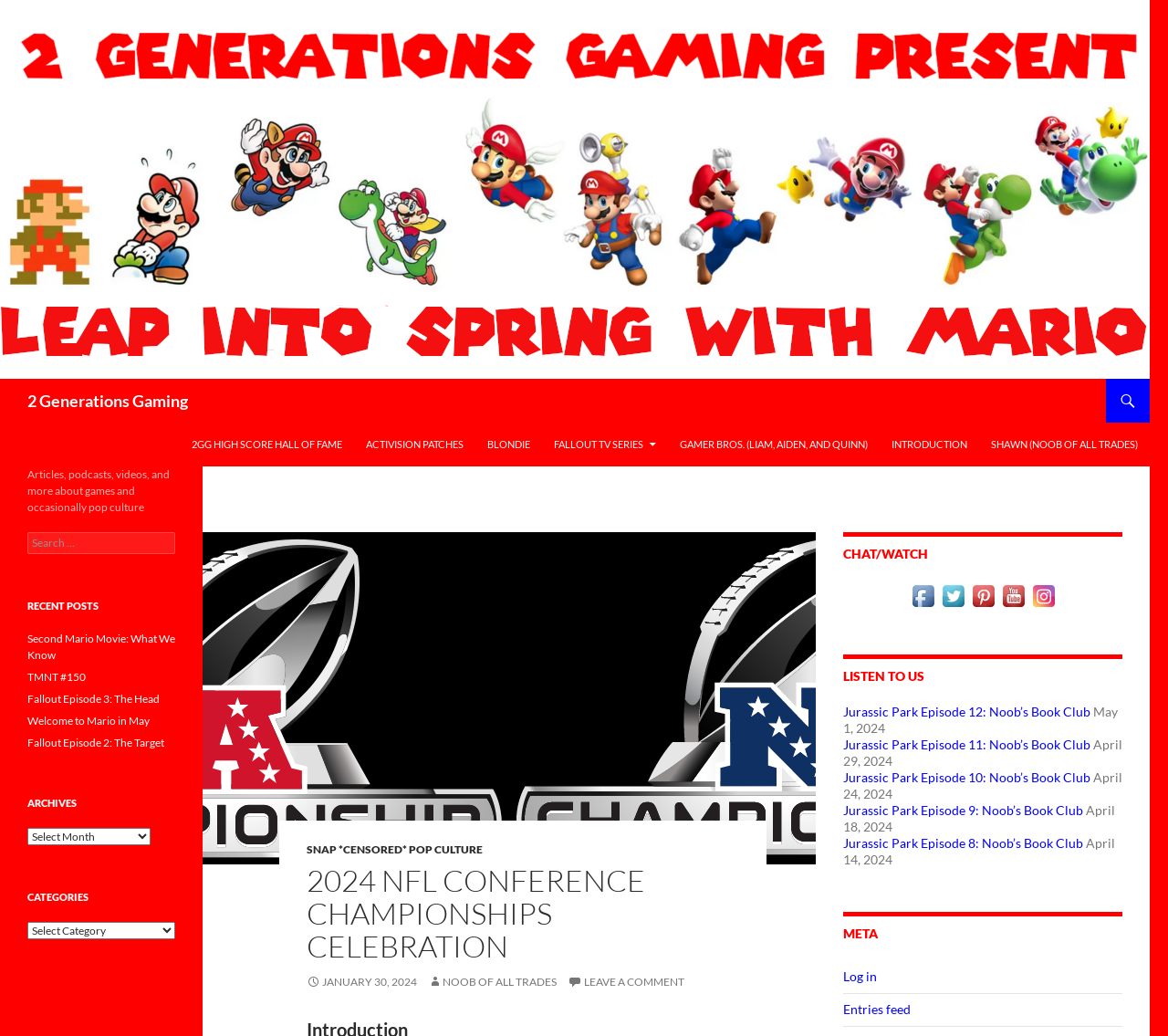Identify the bounding box of the HTML element described here: "Log in". Provide the coordinates as four float numbers between 0 and 1: [left, top, right, bottom].

[0.722, 0.935, 0.751, 0.95]